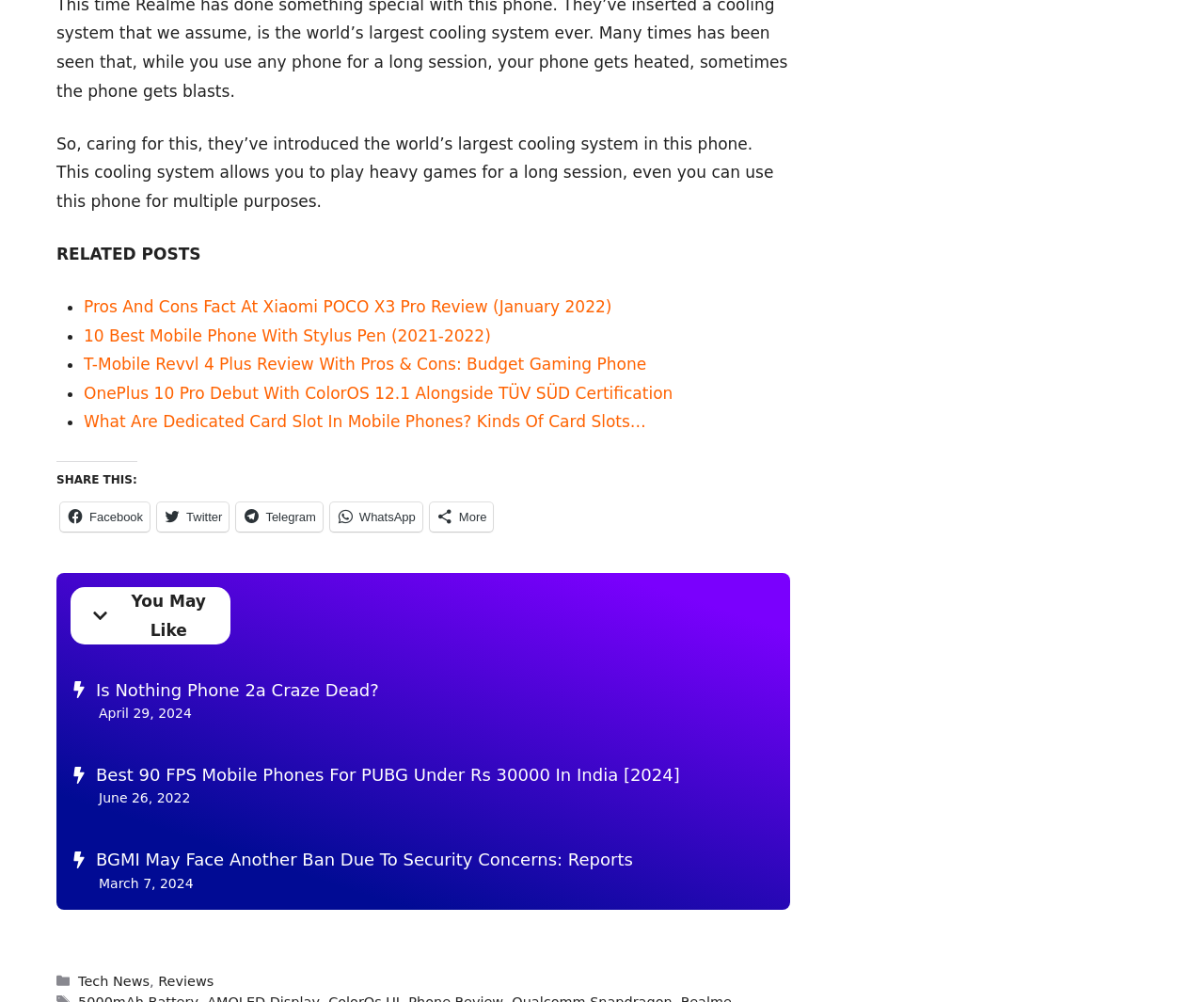Indicate the bounding box coordinates of the clickable region to achieve the following instruction: "Check out the post about Is Nothing Phone 2a Craze Dead?."

[0.08, 0.679, 0.315, 0.698]